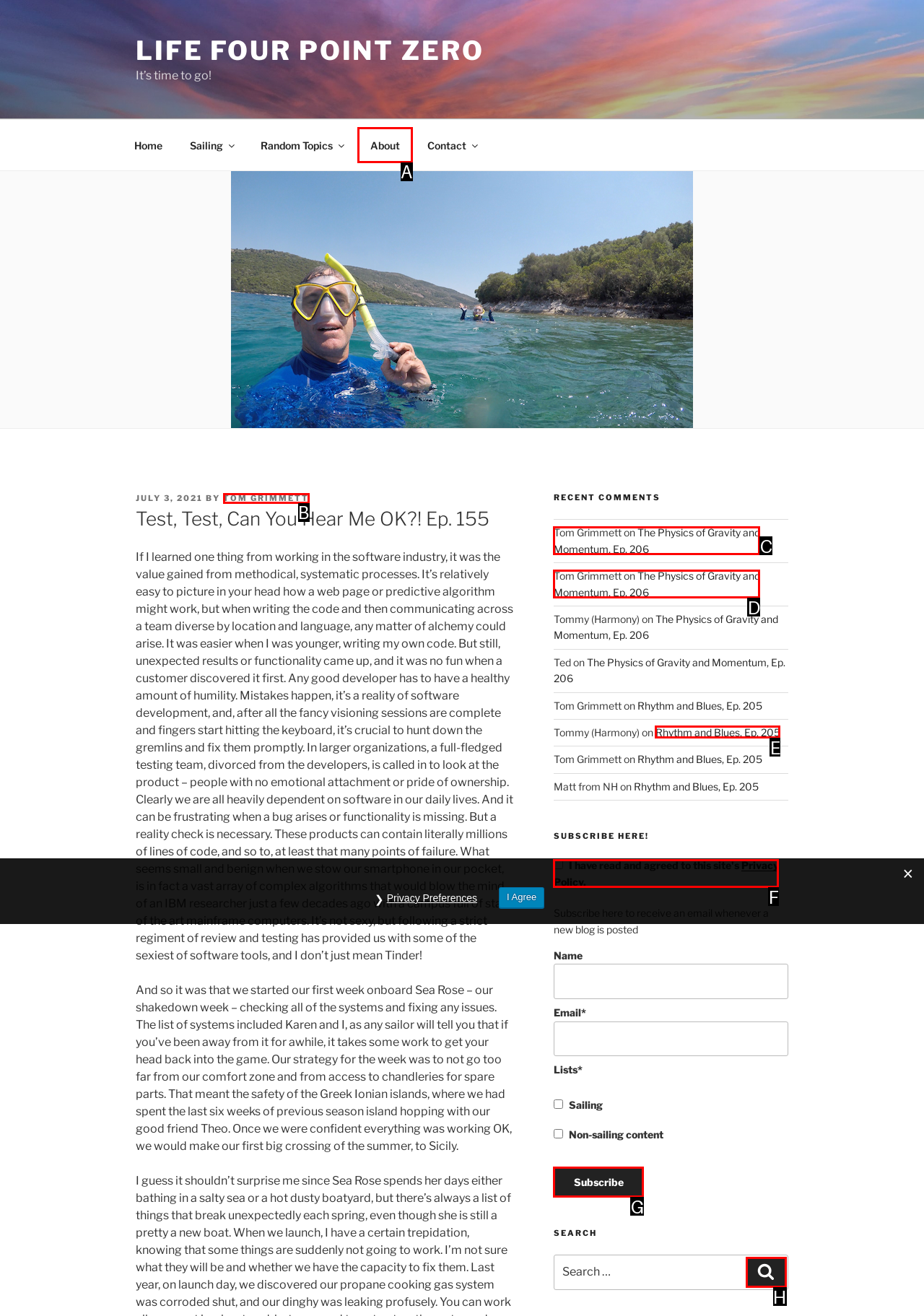Using the description: Search, find the corresponding HTML element. Provide the letter of the matching option directly.

H